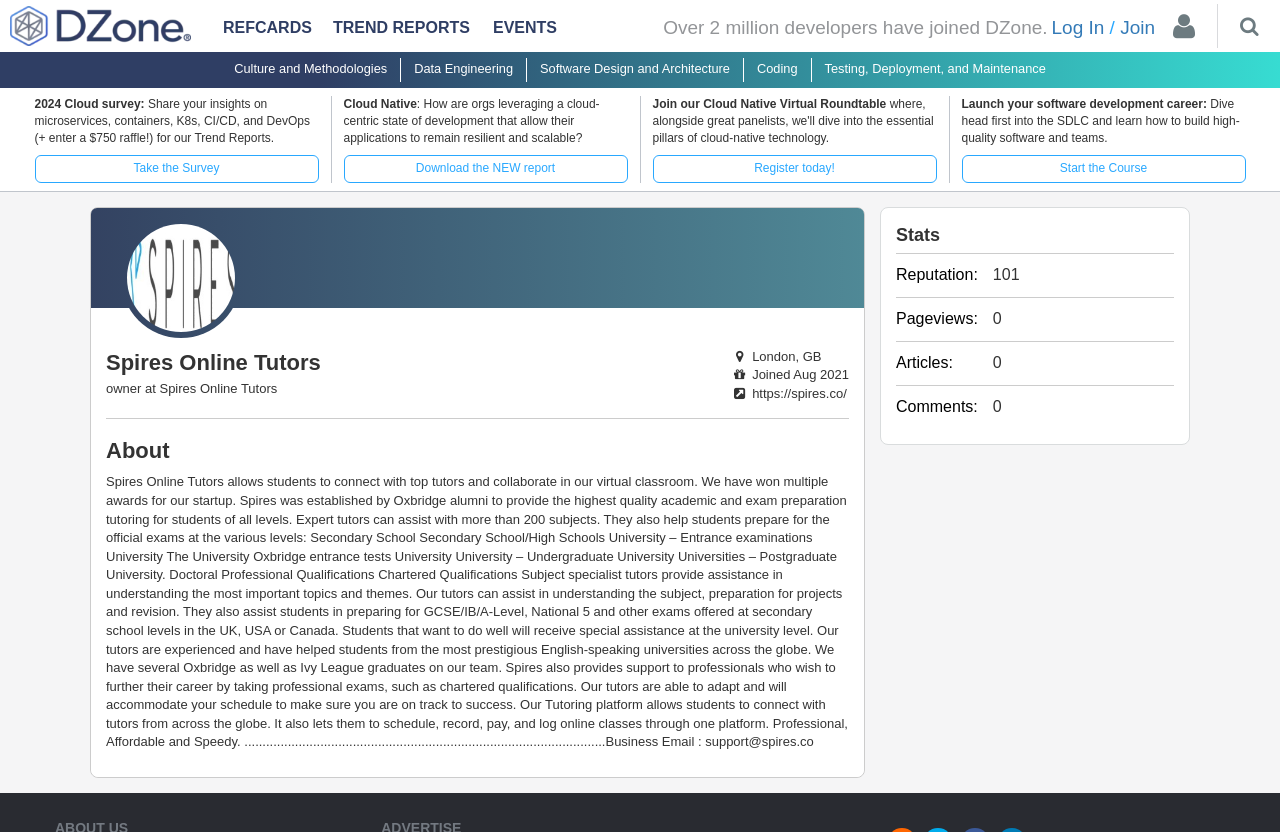Please give a one-word or short phrase response to the following question: 
What is the business email of Spires Online Tutors?

support@spires.co